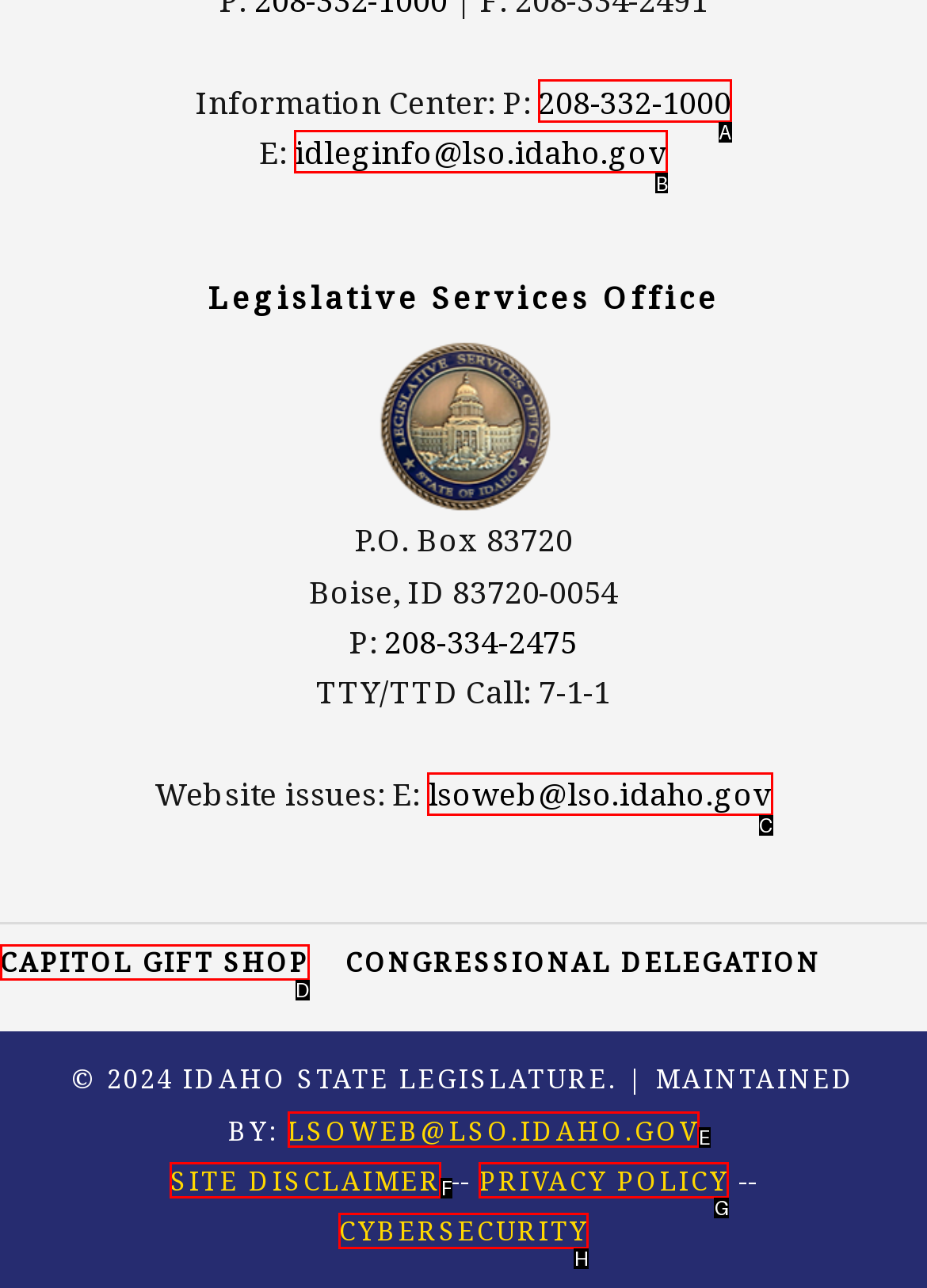From the given options, tell me which letter should be clicked to complete this task: Call the phone number
Answer with the letter only.

A